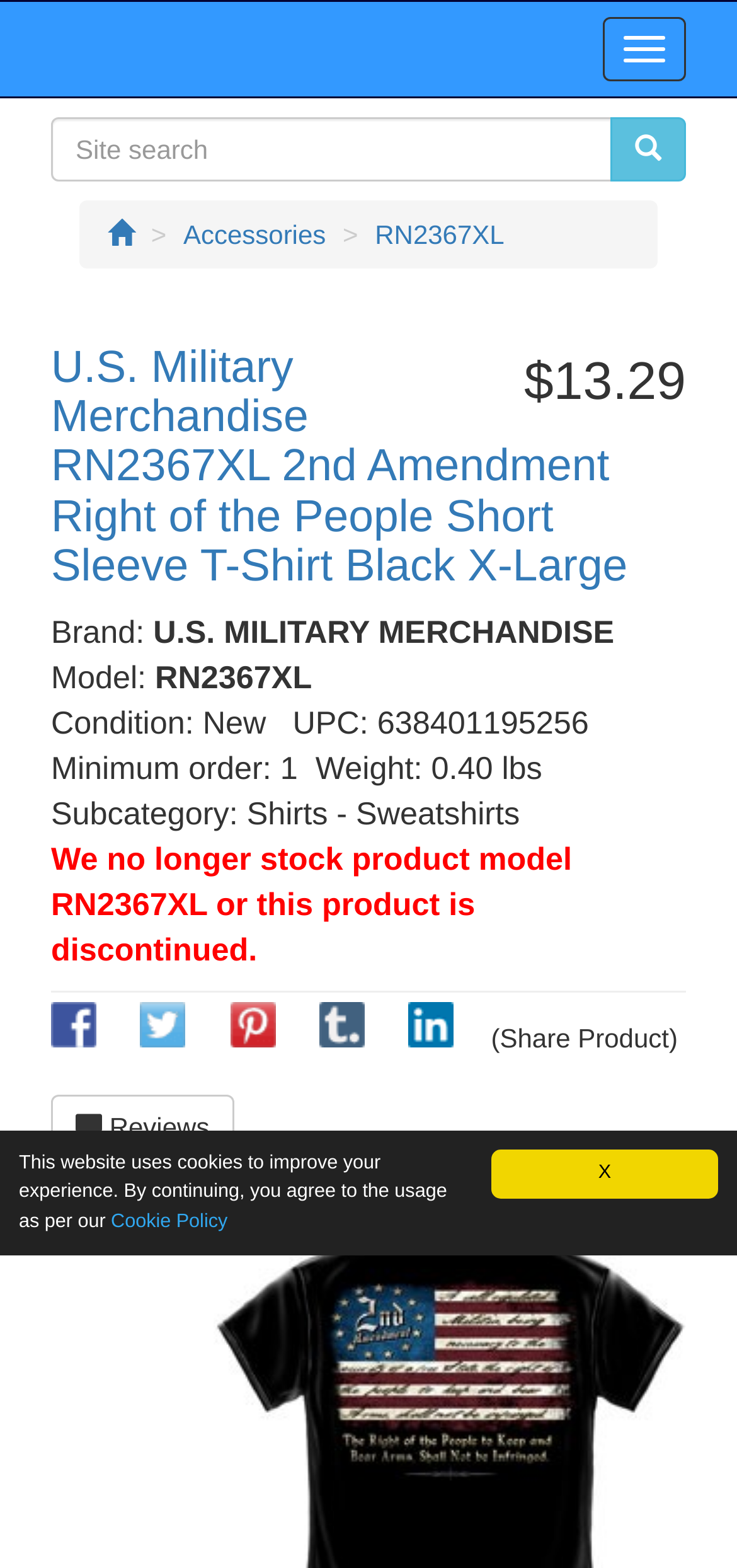Determine the bounding box for the UI element described here: "name="keywords" placeholder="Site search"".

[0.069, 0.075, 0.831, 0.116]